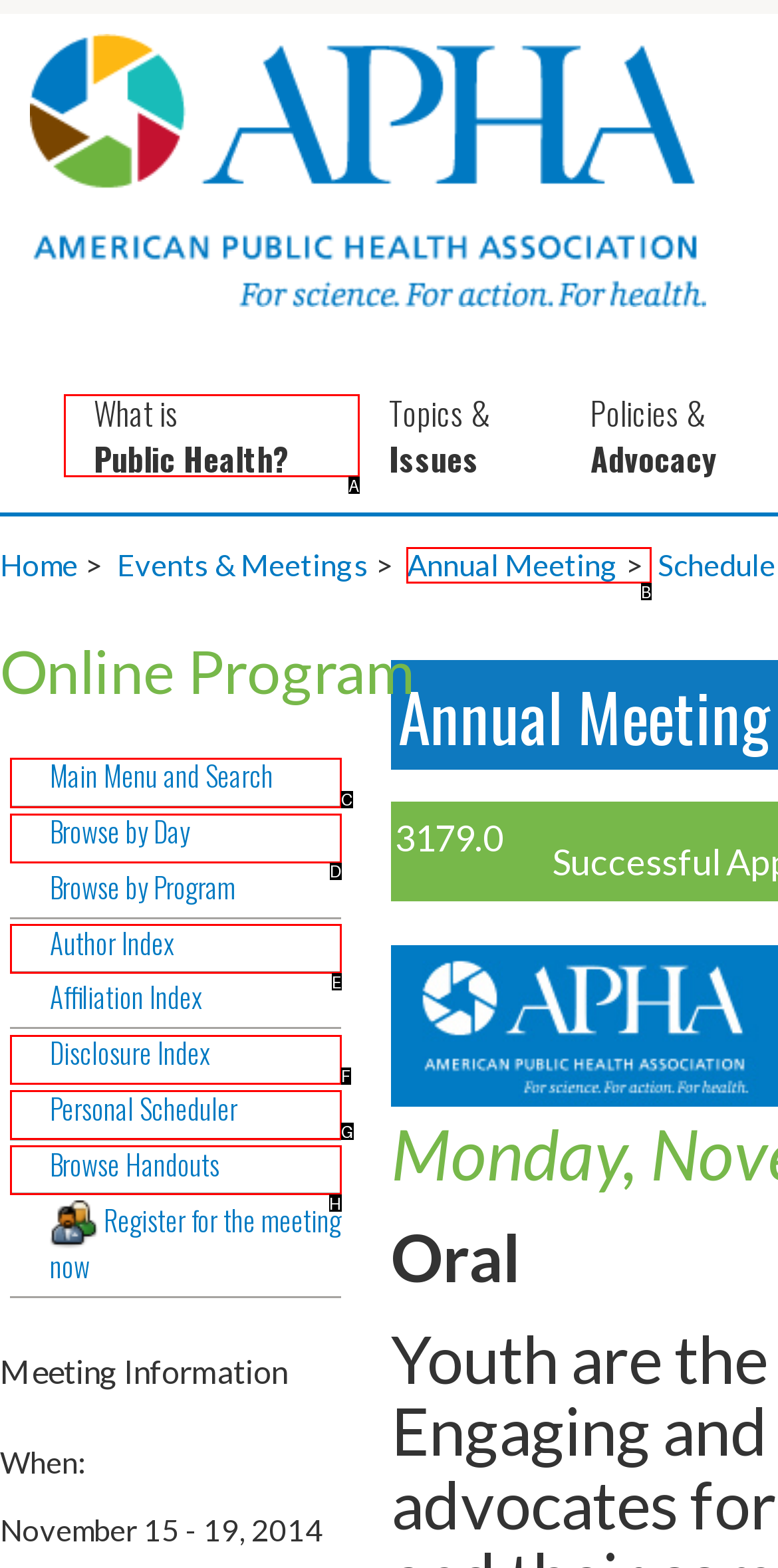Indicate the letter of the UI element that should be clicked to accomplish the task: View Annual Meeting information. Answer with the letter only.

B